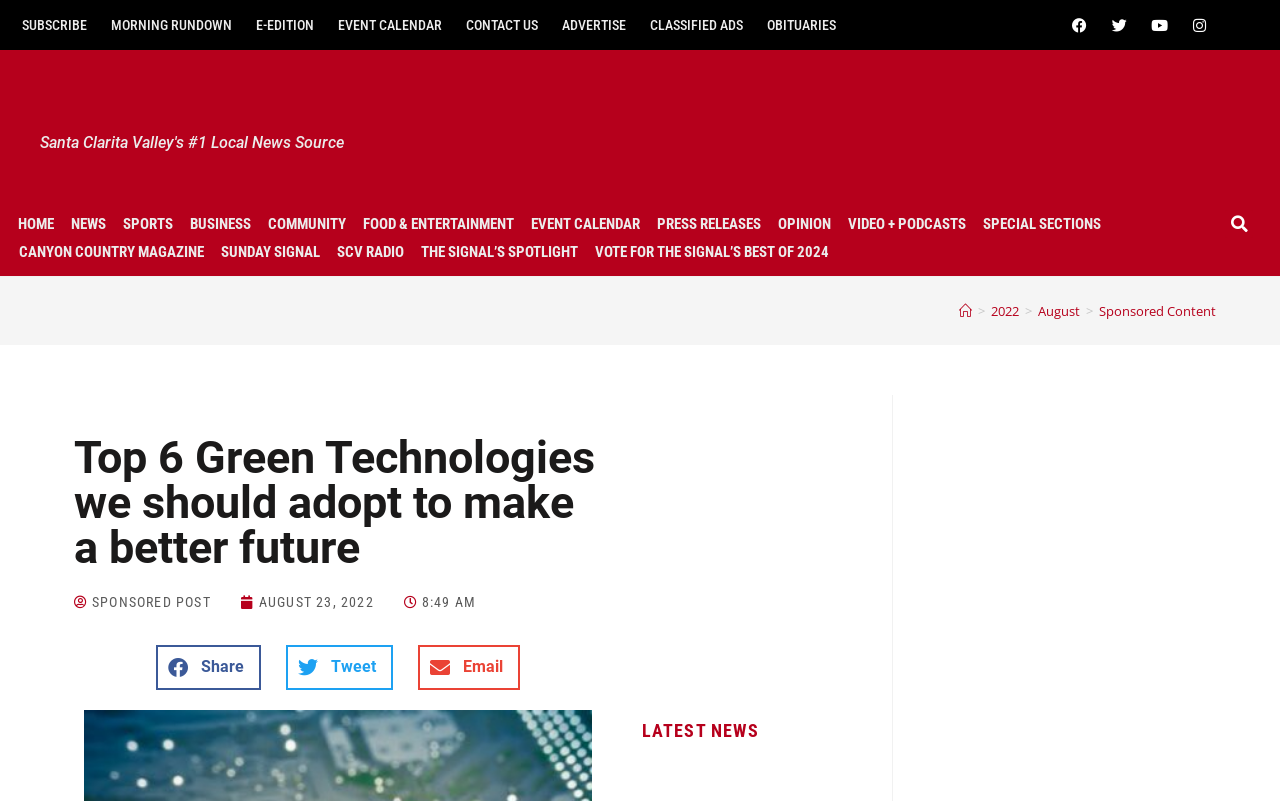Please determine the main heading text of this webpage.

Top 6 Green Technologies we should adopt to make a better future